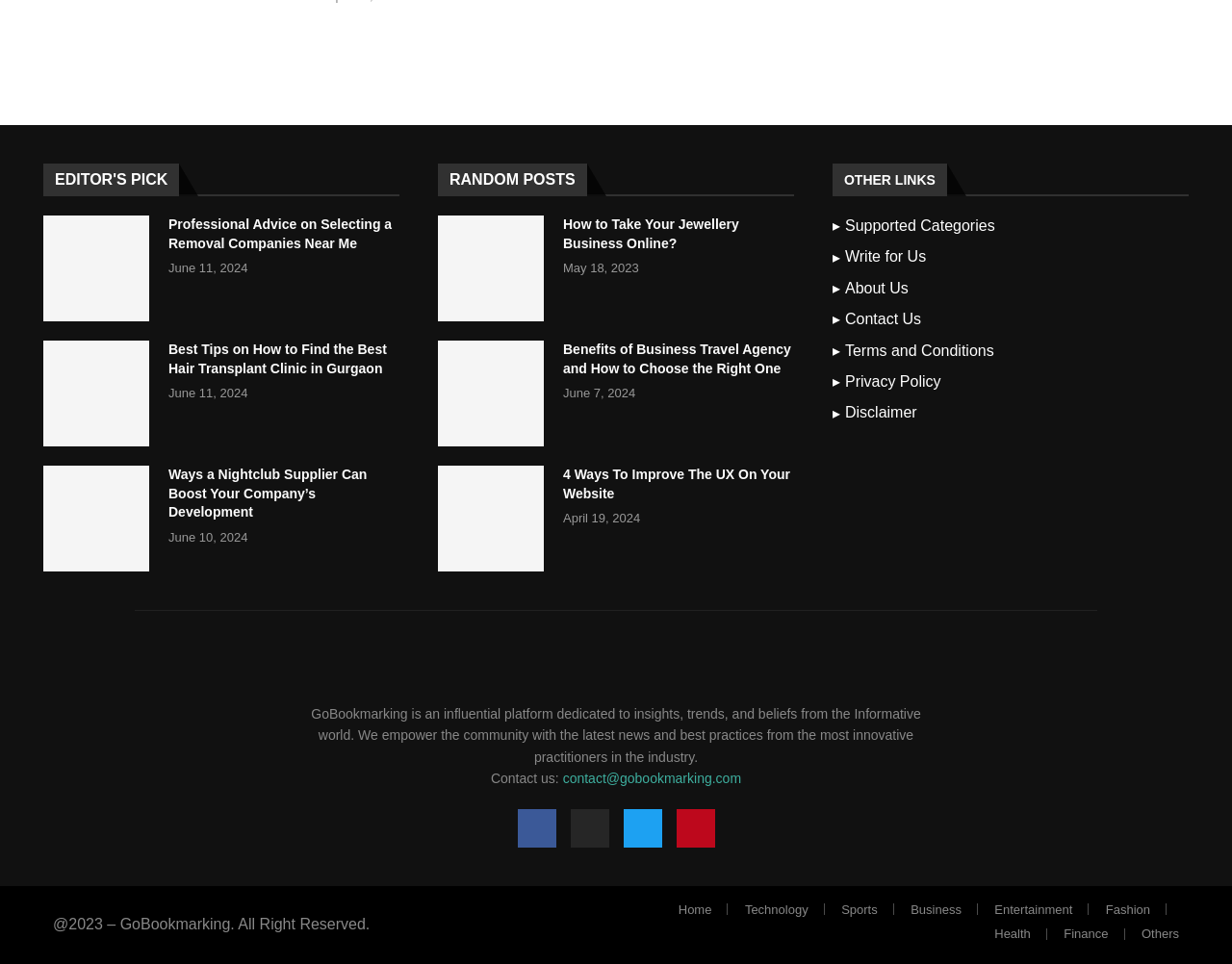Review the image closely and give a comprehensive answer to the question: What is the date of the post 'How to Take Your Jewellery Business Online?'?

The post 'How to Take Your Jewellery Business Online?' has a date mentioned, which is May 18, 2023, indicating when the post was published or updated.